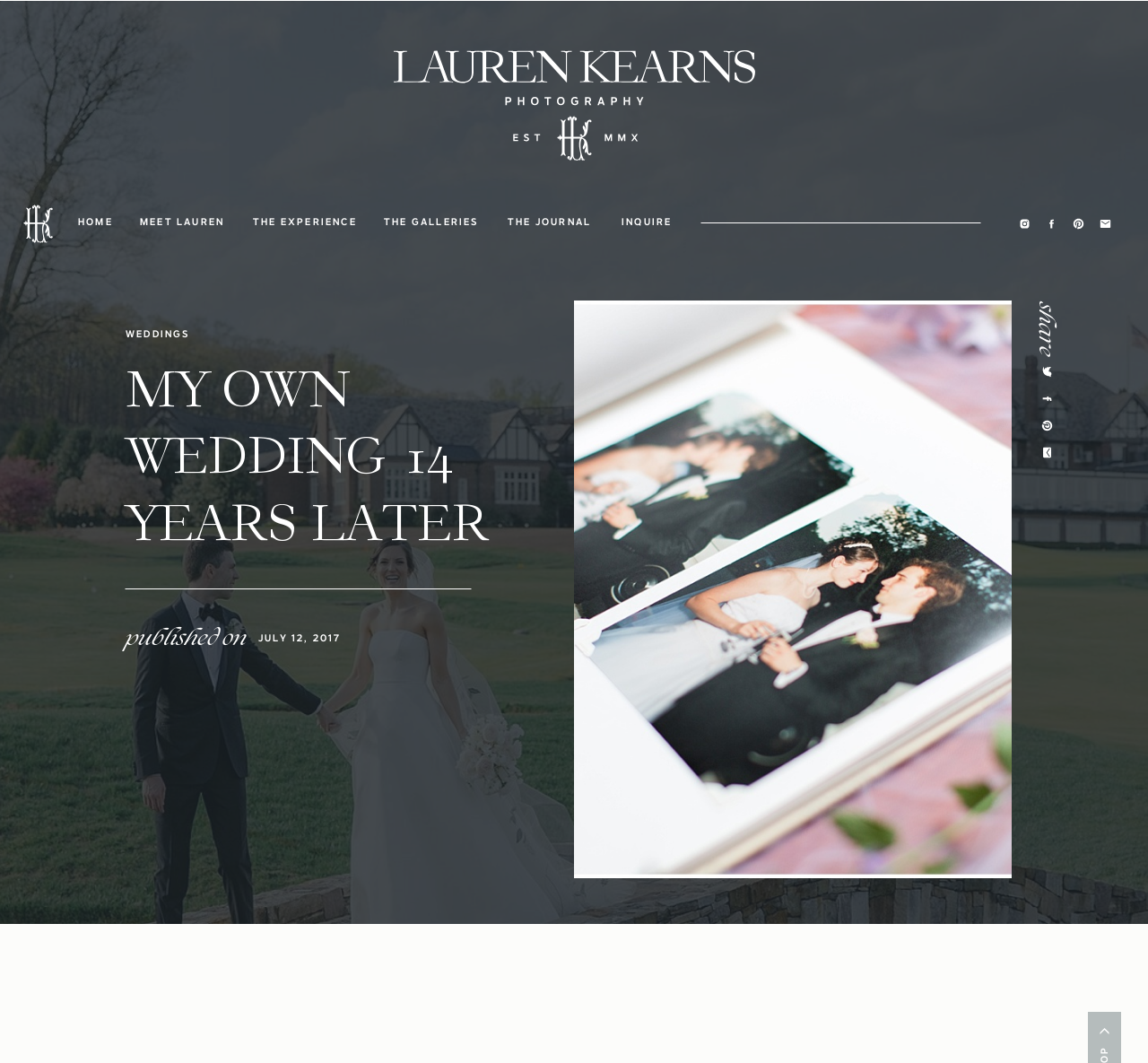Please locate the bounding box coordinates of the region I need to click to follow this instruction: "View the 'Firefox won't automatically reload web page' topic".

None